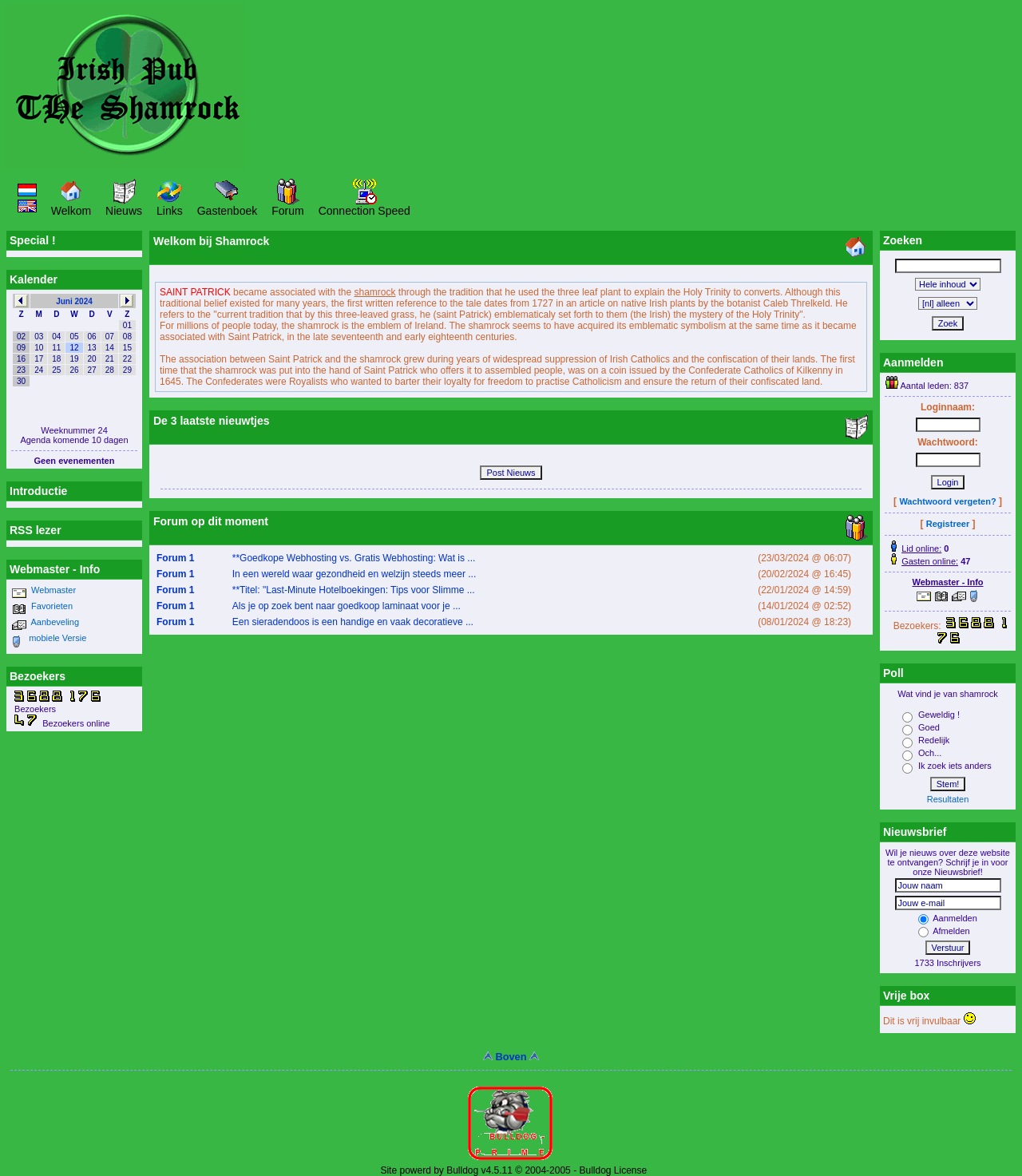Respond with a single word or phrase to the following question: How many tables are present on the webpage?

5